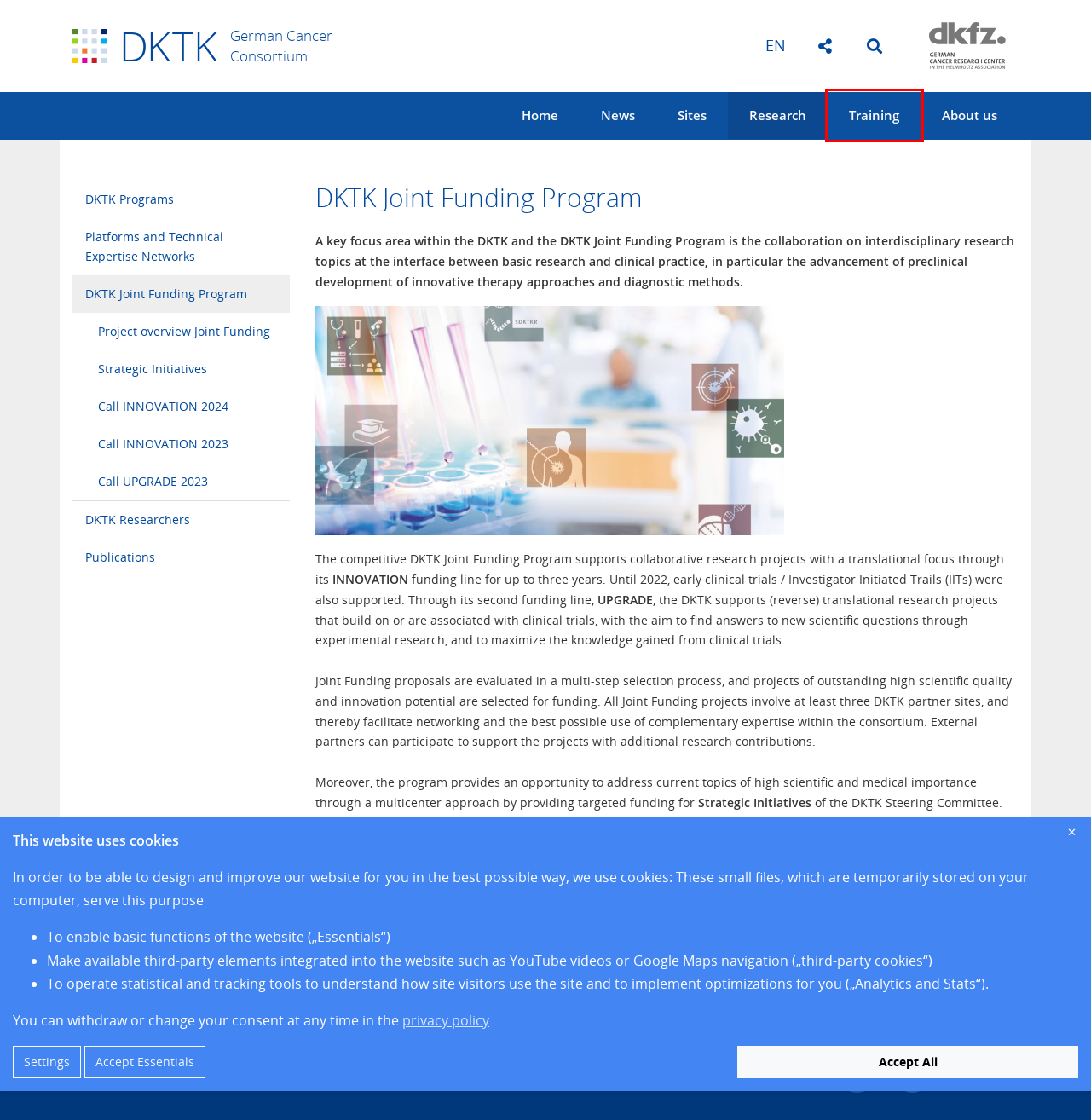Using the screenshot of a webpage with a red bounding box, pick the webpage description that most accurately represents the new webpage after the element inside the red box is clicked. Here are the candidates:
A. About the Program :: DKTK
B. DKTK – German Cancer Research Center
C. DKTK Researchers :: DKTK
D. DKTK News and Events RSS
E. Call INNOVATION 2023 :: DKTK
F. Call UPGRADE 2023 :: DKTK
G. Platforms and Technical Expertise Networks :: DKTK
H. German Cancer Research Center

A